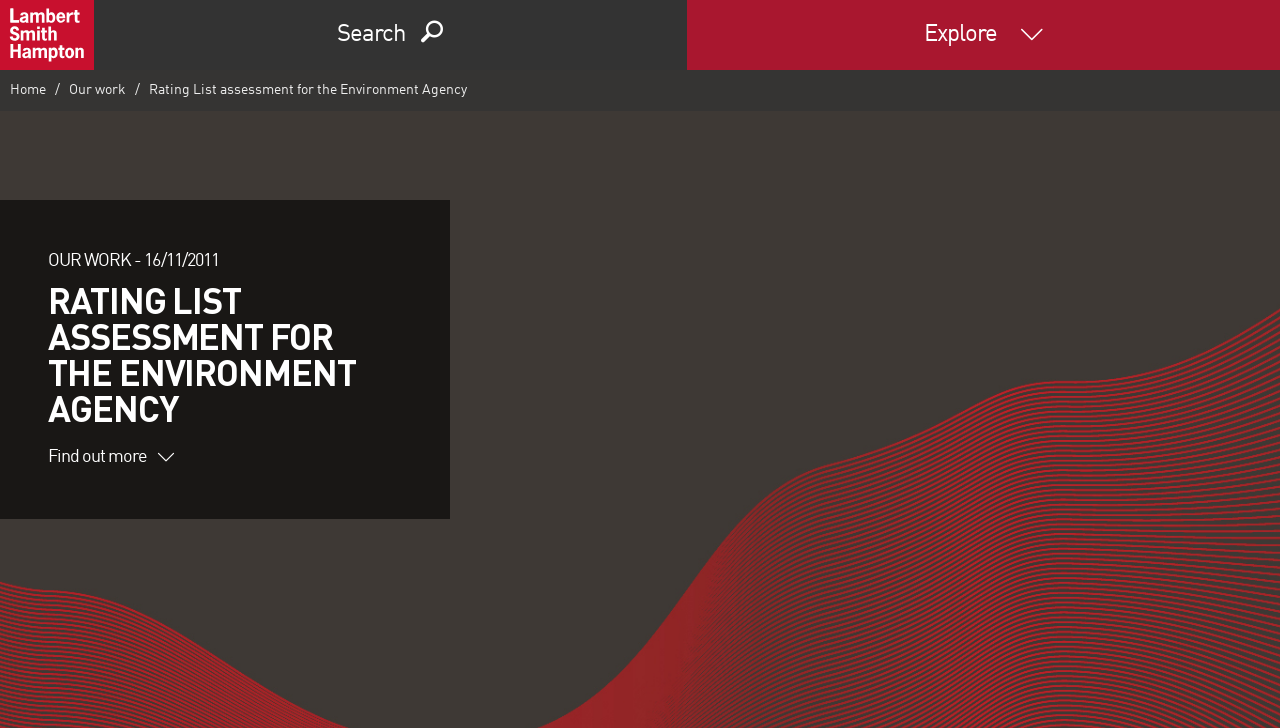Analyze and describe the webpage in a detailed narrative.

The webpage is about Lambert Smith Hampton, a company that provided advice to the Environment Agency on rating assessments of its property portfolio for the 2005 Rating List. 

At the top left corner, there is a logo of Lambert Smith Hampton. Below the logo, there are two links, "Home" and "Our work", positioned side by side. To the right of these links, there is a heading that reads "Rating List assessment for the Environment Agency". 

Above the heading, there are two links, "Search" and "Explore", placed at the top of the page, with "Search" on the left and "Explore" on the right. 

The main content of the page is a section titled "RATING LIST ASSESSMENT FOR THE ENVIRONMENT AGENCY", which is divided into two parts. The first part has a subtitle "OUR WORK -" followed by a date "16/11/2011". The second part is a link that reads "Find out more" with an arrow icon.